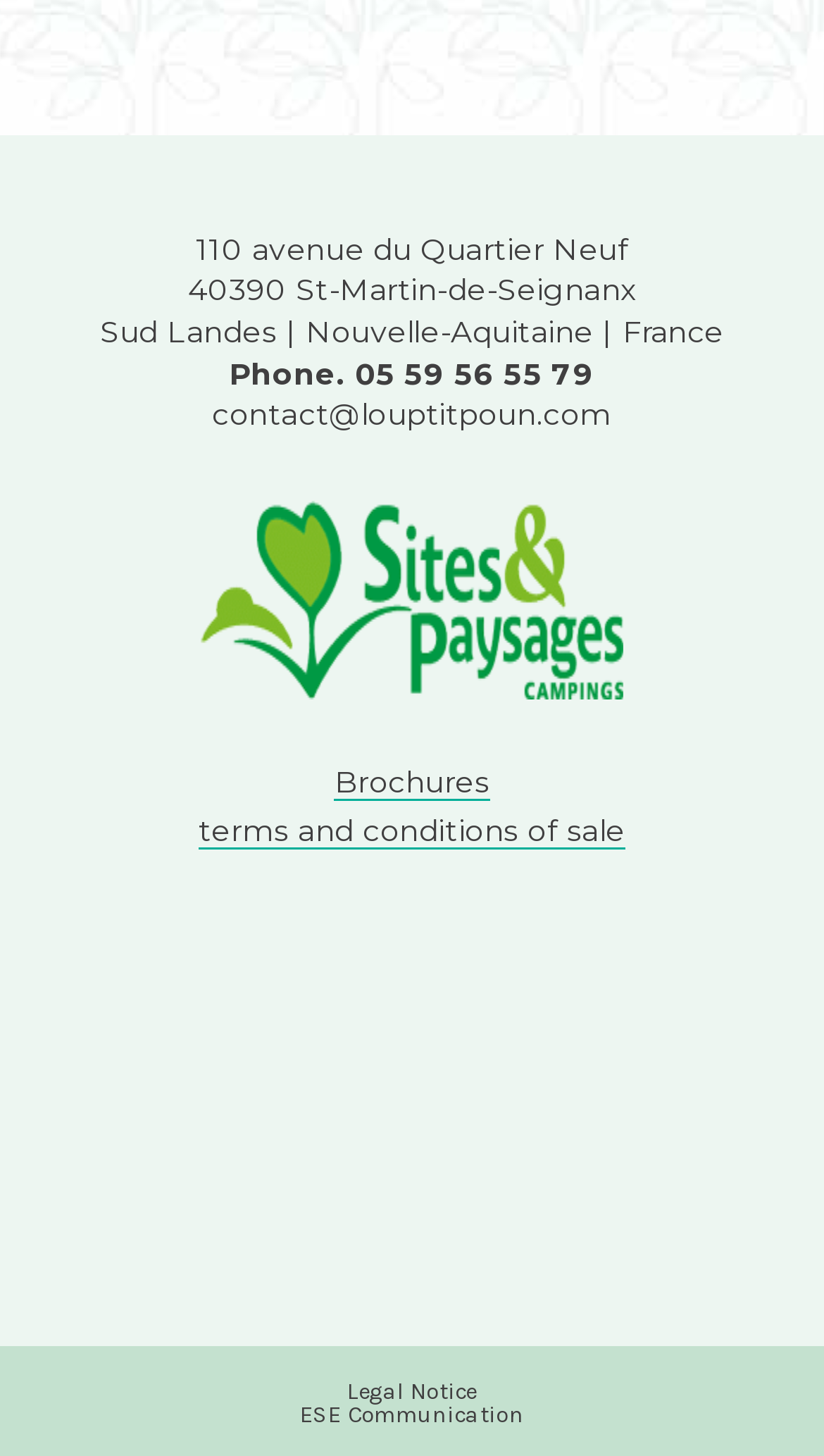Please give a short response to the question using one word or a phrase:
What is the address of the location?

110 avenue du Quartier Neuf